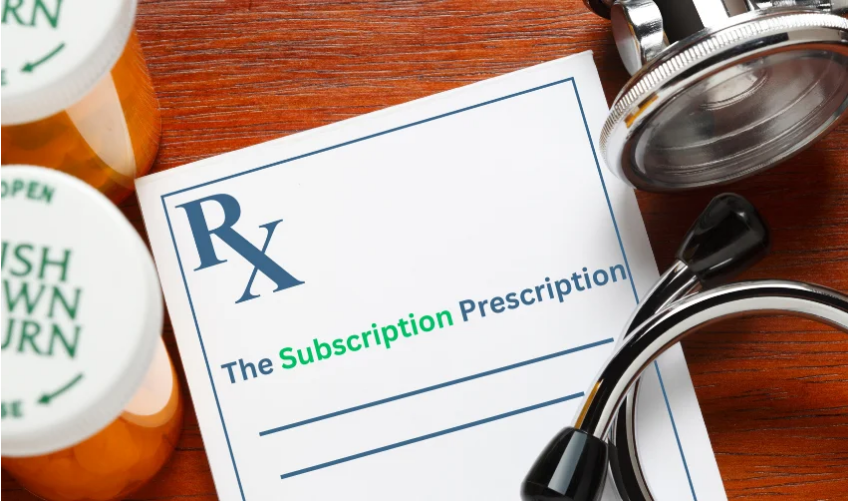How many prescription bottles are in the image?
Could you give a comprehensive explanation in response to this question?

The image shows two orange prescription bottles placed beside the prescription slip, suggesting that they contain the medication prescribed.